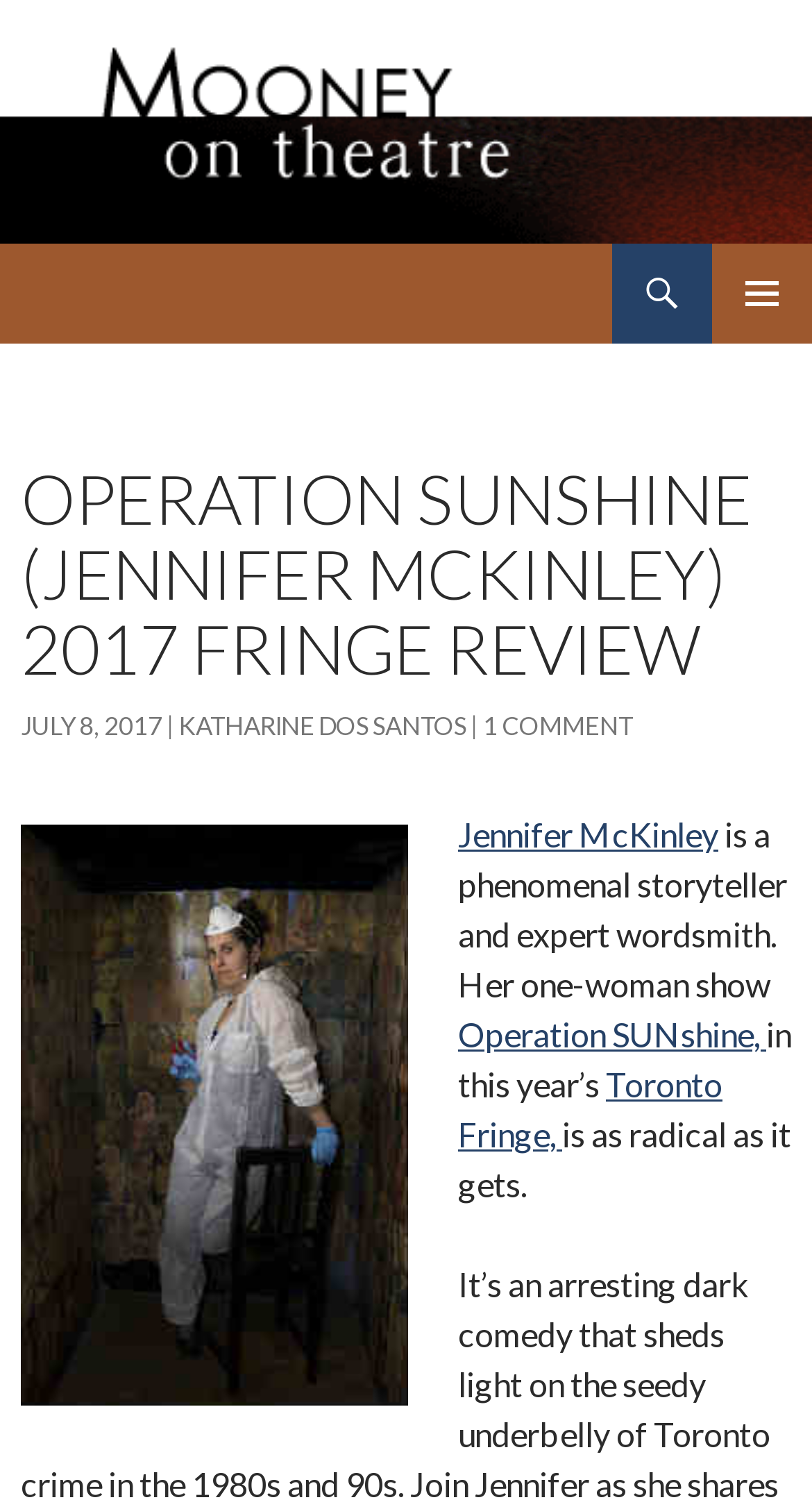Identify the first-level heading on the webpage and generate its text content.

Mooney on Theatre